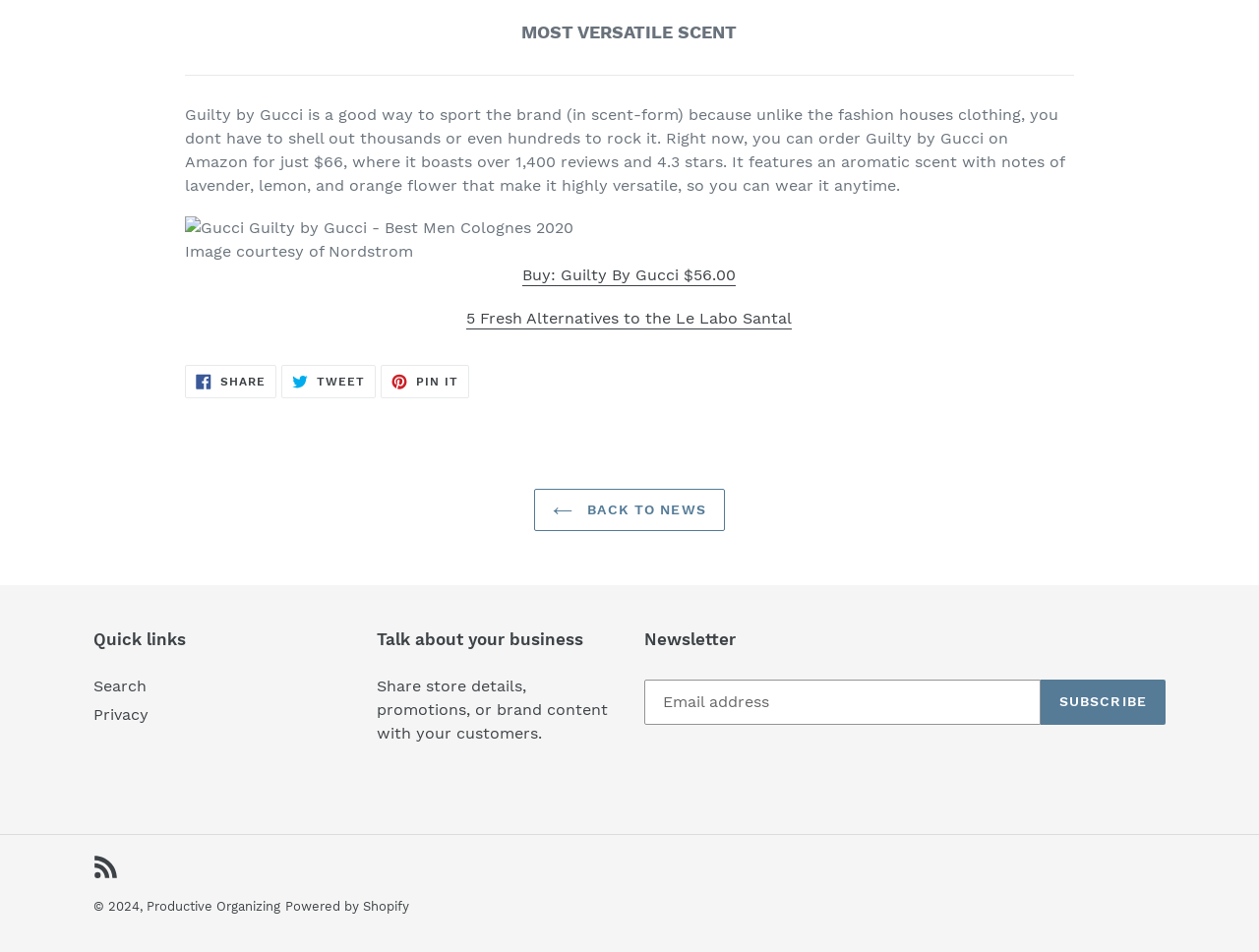What is the price of Guilty by Gucci?
Give a single word or phrase as your answer by examining the image.

$56.00